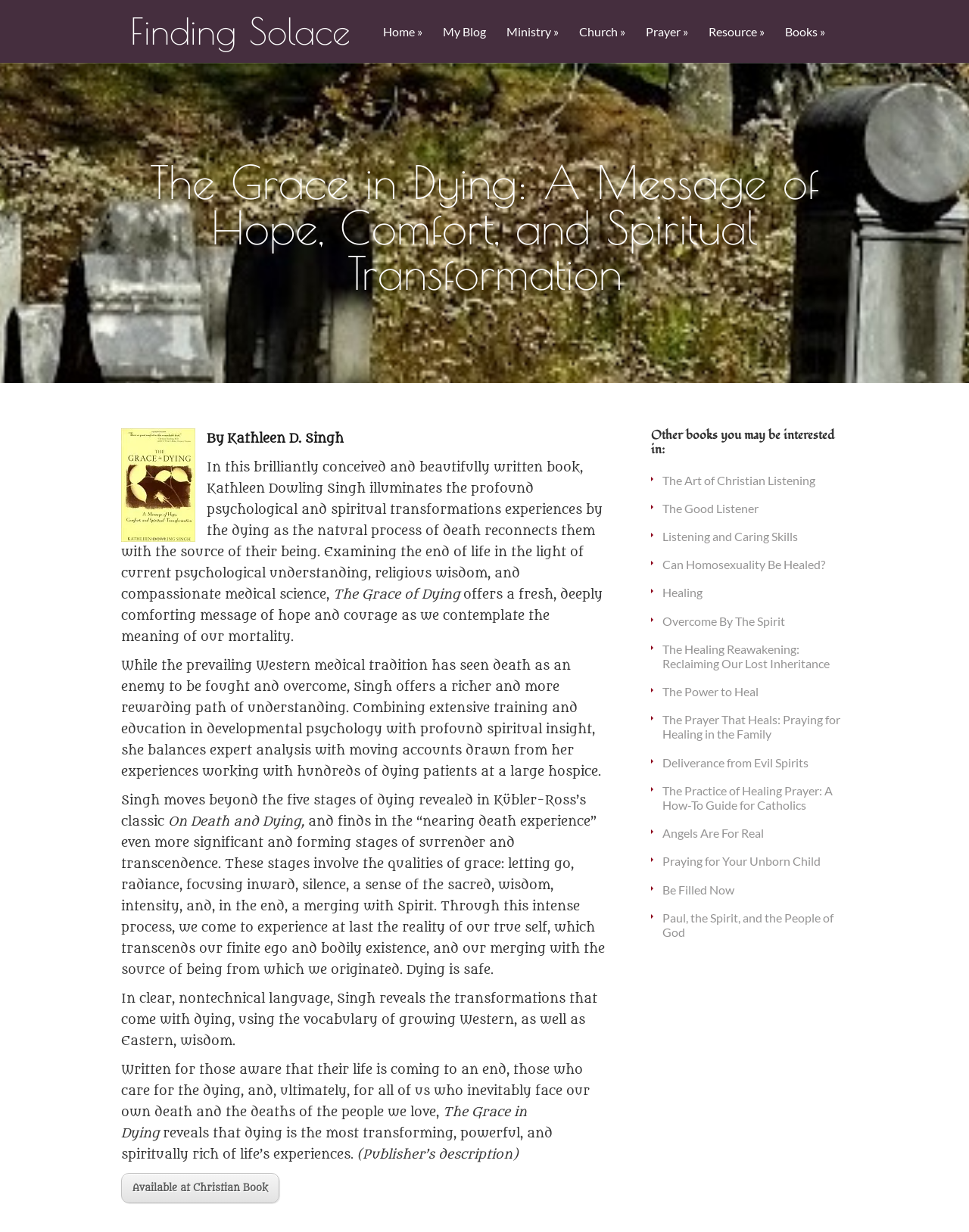Refer to the image and provide an in-depth answer to the question: 
What is the title of the book?

I found the title of the book by looking at the heading element with the text 'The Grace in Dying: A Message of Hope, Comfort, and Spiritual Transformation' and also the image with the text 'the grace of dying'. Both of these elements suggest that the title of the book is 'The Grace in Dying'.